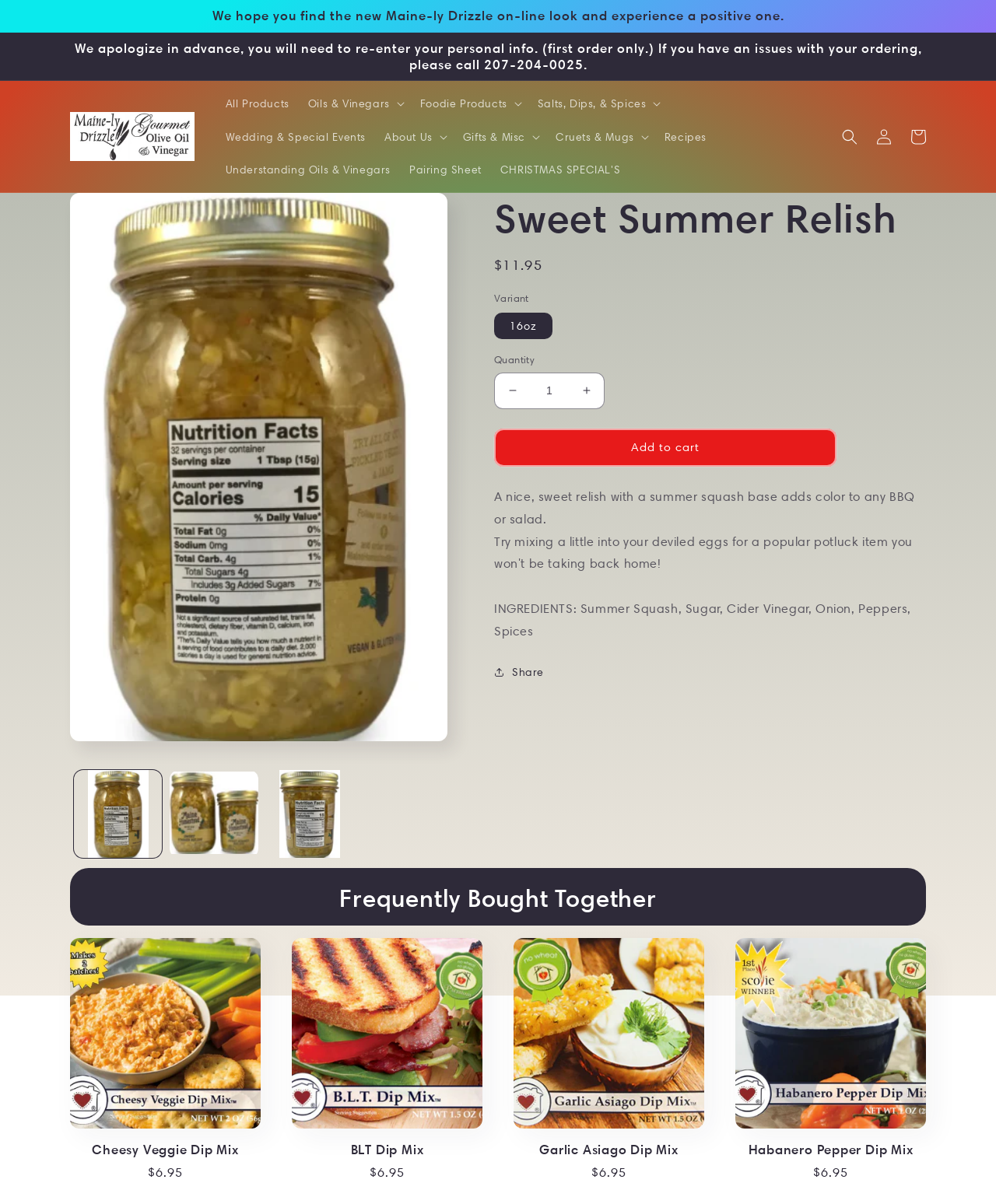Please identify the webpage's heading and generate its text content.

Sweet Summer Relish